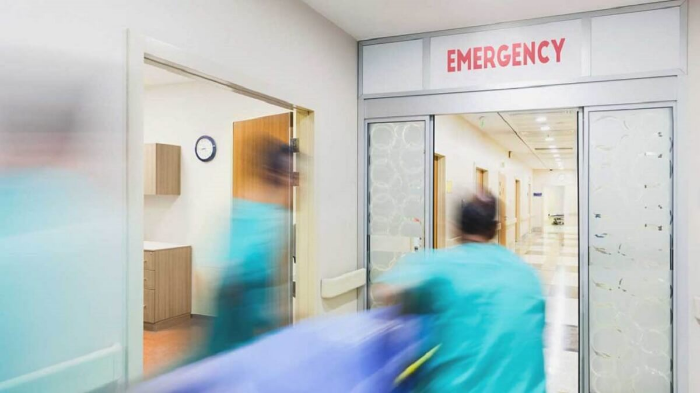Can you give a comprehensive explanation to the question given the content of the image?
What is written on the sign above the entrance?

The caption explicitly states that a prominently displayed sign above the entrance to the emergency room reads 'EMERGENCY', indicating the critical nature of the environment.